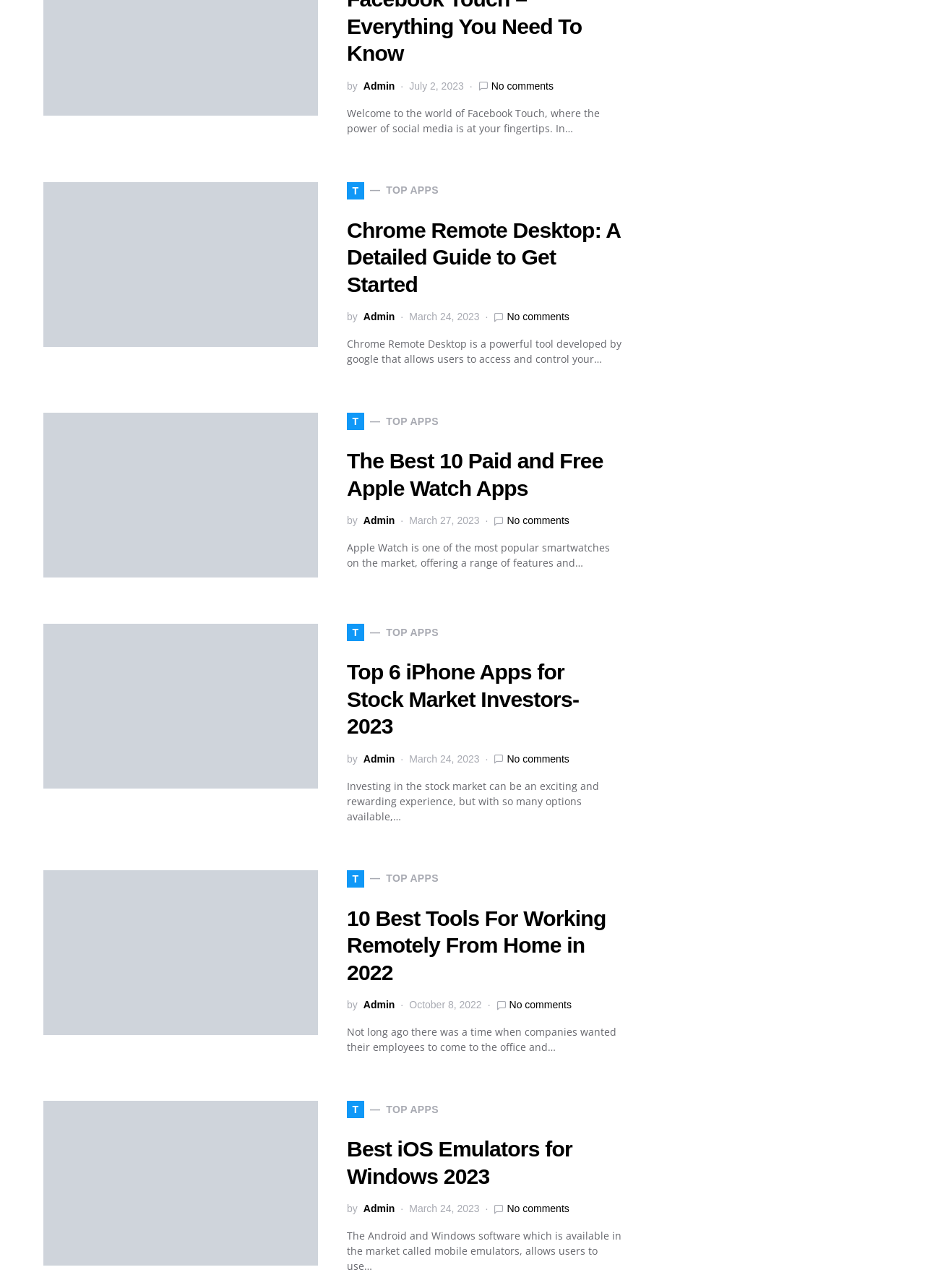Respond to the question below with a single word or phrase: Who is the author of the first article?

Admin